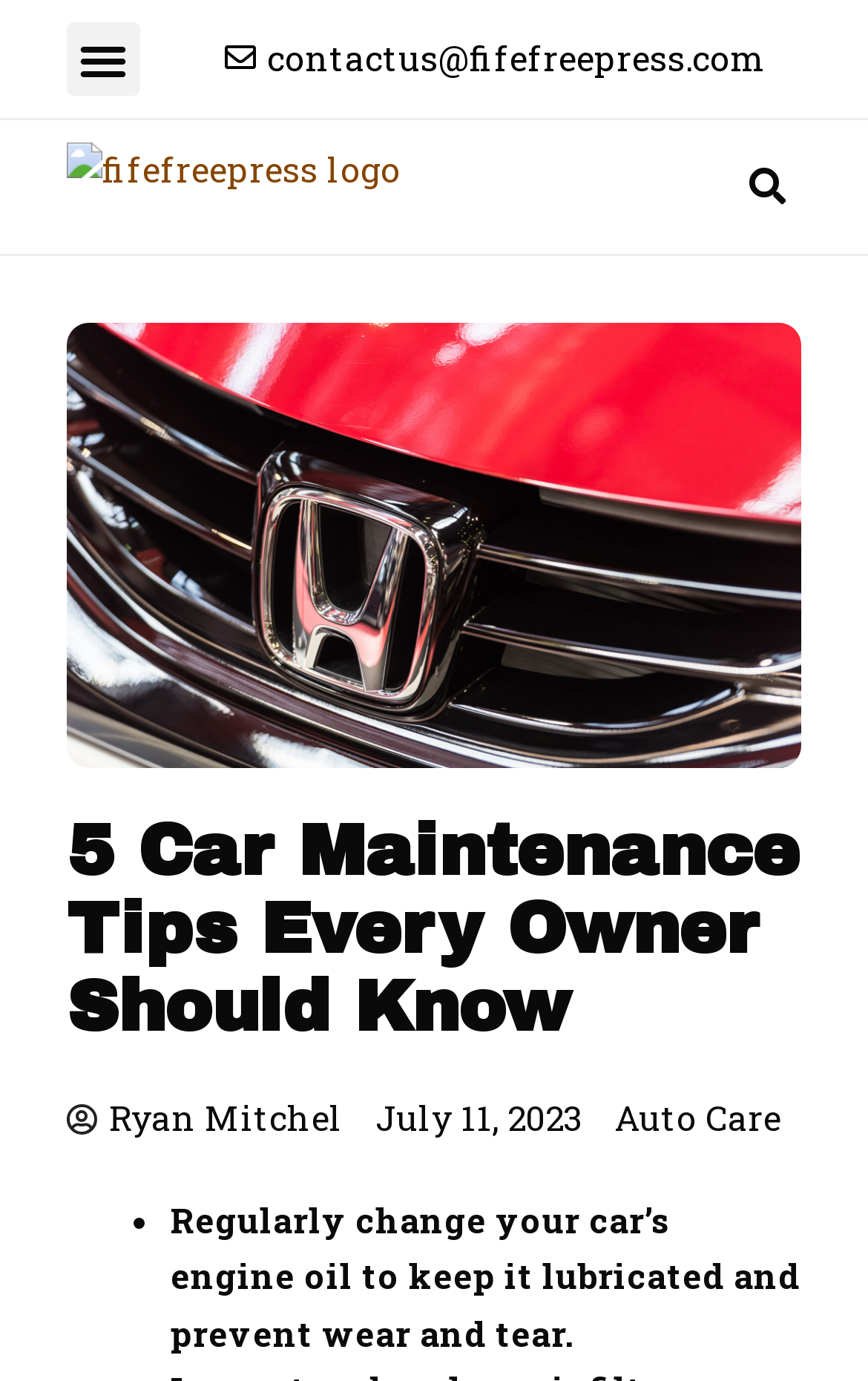What is the category of the article?
Provide a detailed answer to the question, using the image to inform your response.

I found the category of the article by looking at the link element with the text 'Auto Care' which is located at the bottom of the webpage.